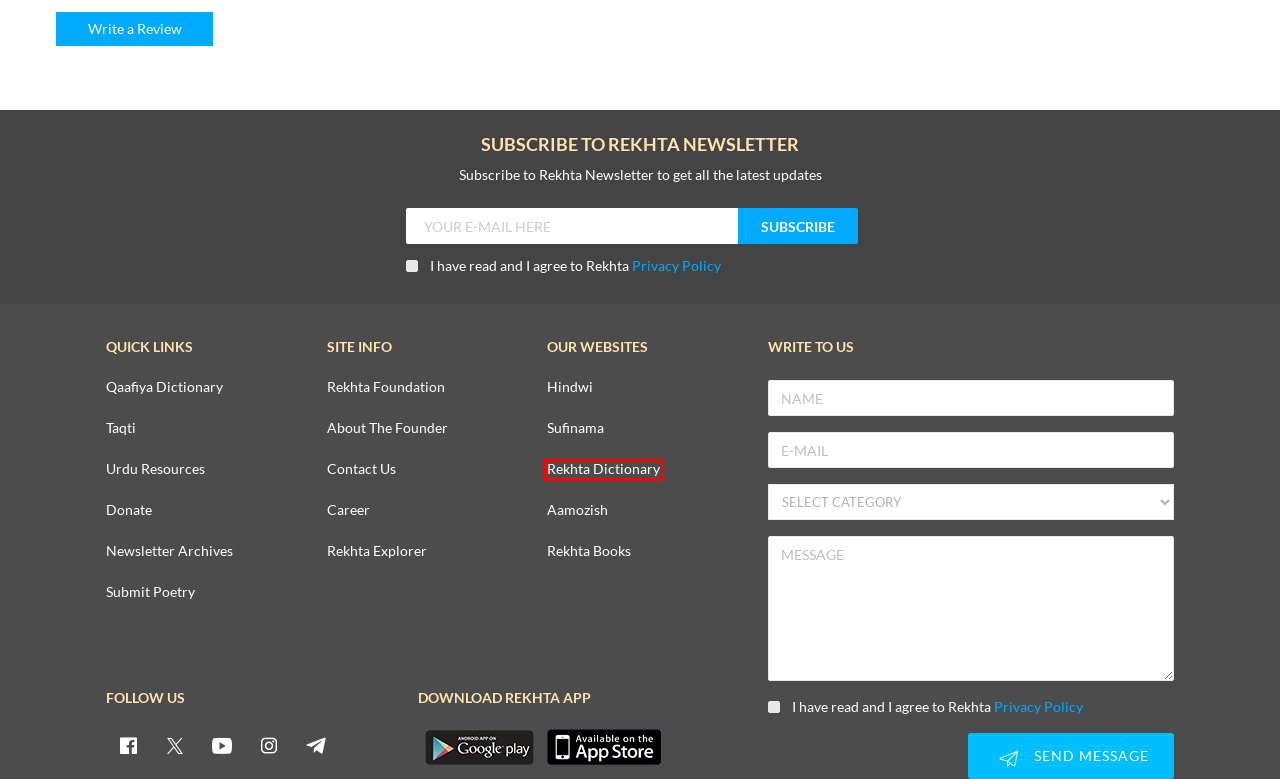You are provided with a screenshot of a webpage containing a red rectangle bounding box. Identify the webpage description that best matches the new webpage after the element in the bounding box is clicked. Here are the potential descriptions:
A. masnavi maulavi-e-rum daftar-3 | Rekhta
B. Urdu dictionary with meanings in Hindi & English | Rekhta Dictionary
C. Online collection of Sufi Poetry & Sufi Shayari by famous Poets | Sufinama
D. Rekhta Books |  Best of Urdu &  Hindi Books
E. Learn Urdu online, Urdu language & alphabets learning | Aamozish
F. Urdu Books of Book Corner Show Room | Rekhta
G. ‎Rekhta on the App Store
H. Hindi Kavita, Hindi Poems of famous poets | Hindwi

B